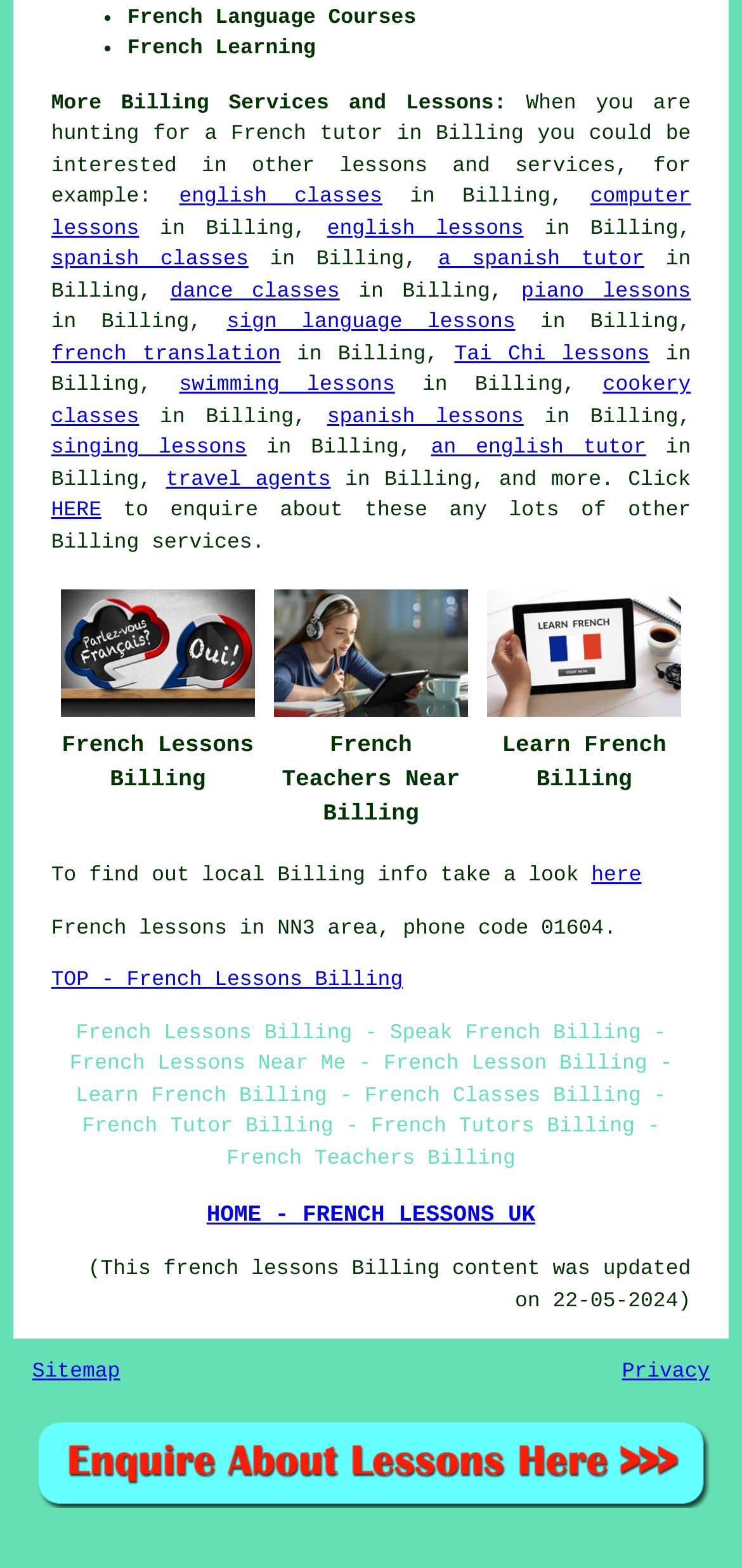What services are offered in Billing?
Please provide a comprehensive answer based on the information in the image.

By analyzing the links and text on the webpage, I can see that the services offered in Billing include English classes, computer lessons, Spanish classes, dance classes, piano lessons, and many more, which indicates that the webpage provides information about various lessons and services available in Billing.